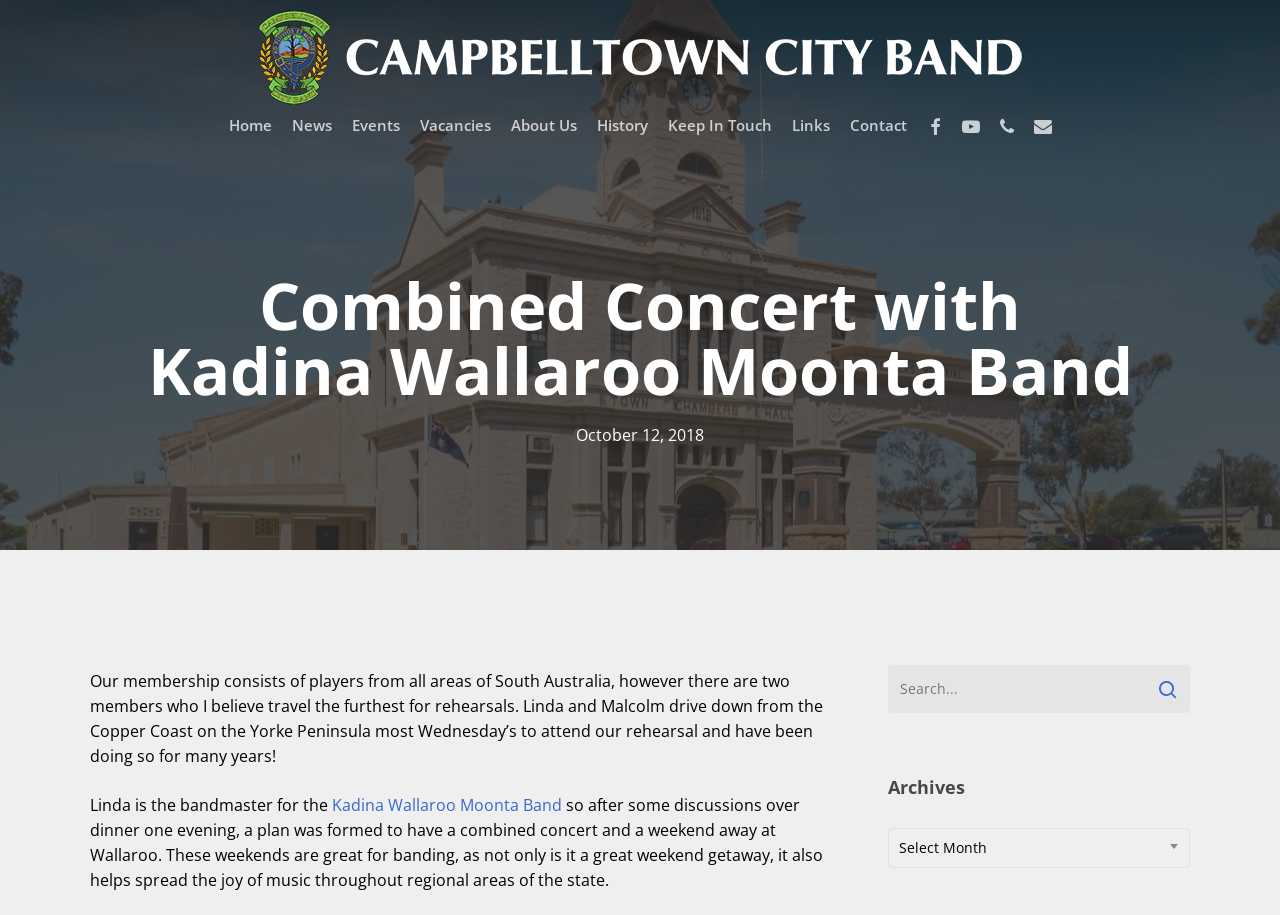Find and extract the text of the primary heading on the webpage.

Combined Concert with Kadina Wallaroo Moonta Band